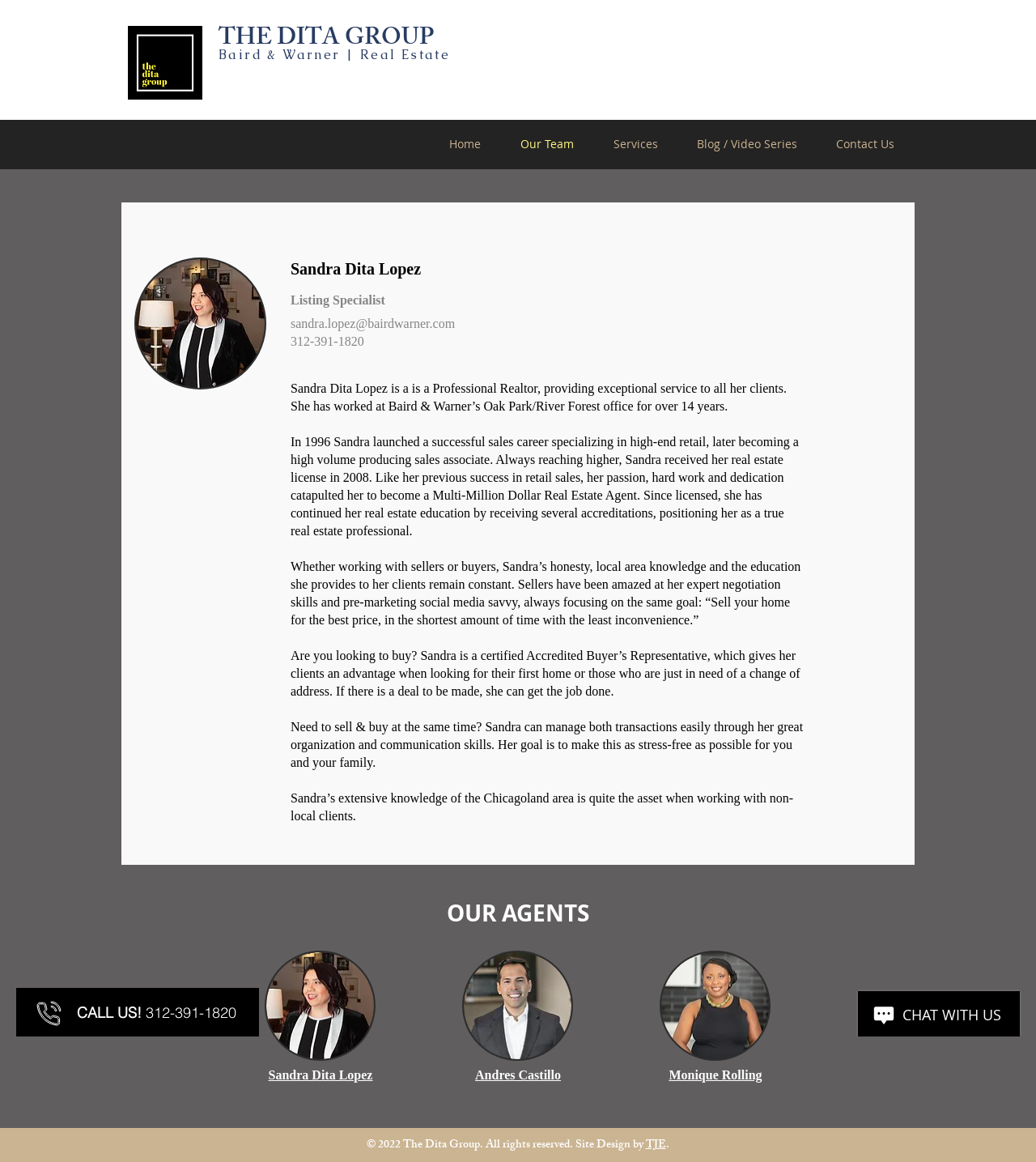Give a detailed account of the webpage's layout and content.

The webpage is about Sandra Dita Lopez, a real estate agent with The Dita Group, affiliated with Baird & Warner. At the top left corner, there is a logo image, and next to it, a heading with the company name and affiliation. Below the heading, there is a navigation menu with links to different sections of the website, including Home, Our Team, Services, Blog/Video Series, and Contact Us.

On the main content area, there is a large image of Sandra Dita Lopez, accompanied by her name, title, and contact information. Below her image, there is a brief bio describing her experience and expertise as a real estate agent. The bio is divided into several paragraphs, each highlighting her skills and accomplishments in the field.

Further down the page, there is a section titled "OUR AGENTS" with images and links to other agents, including Andres Castillo and Monique Rolling. At the bottom of the page, there are links to call the office and a Wix Chat iframe. The footer section includes a copyright notice and a credit for the site design.

Throughout the page, the layout is clean and organized, with clear headings and concise text. The use of images and links adds visual interest and makes it easy to navigate the site.